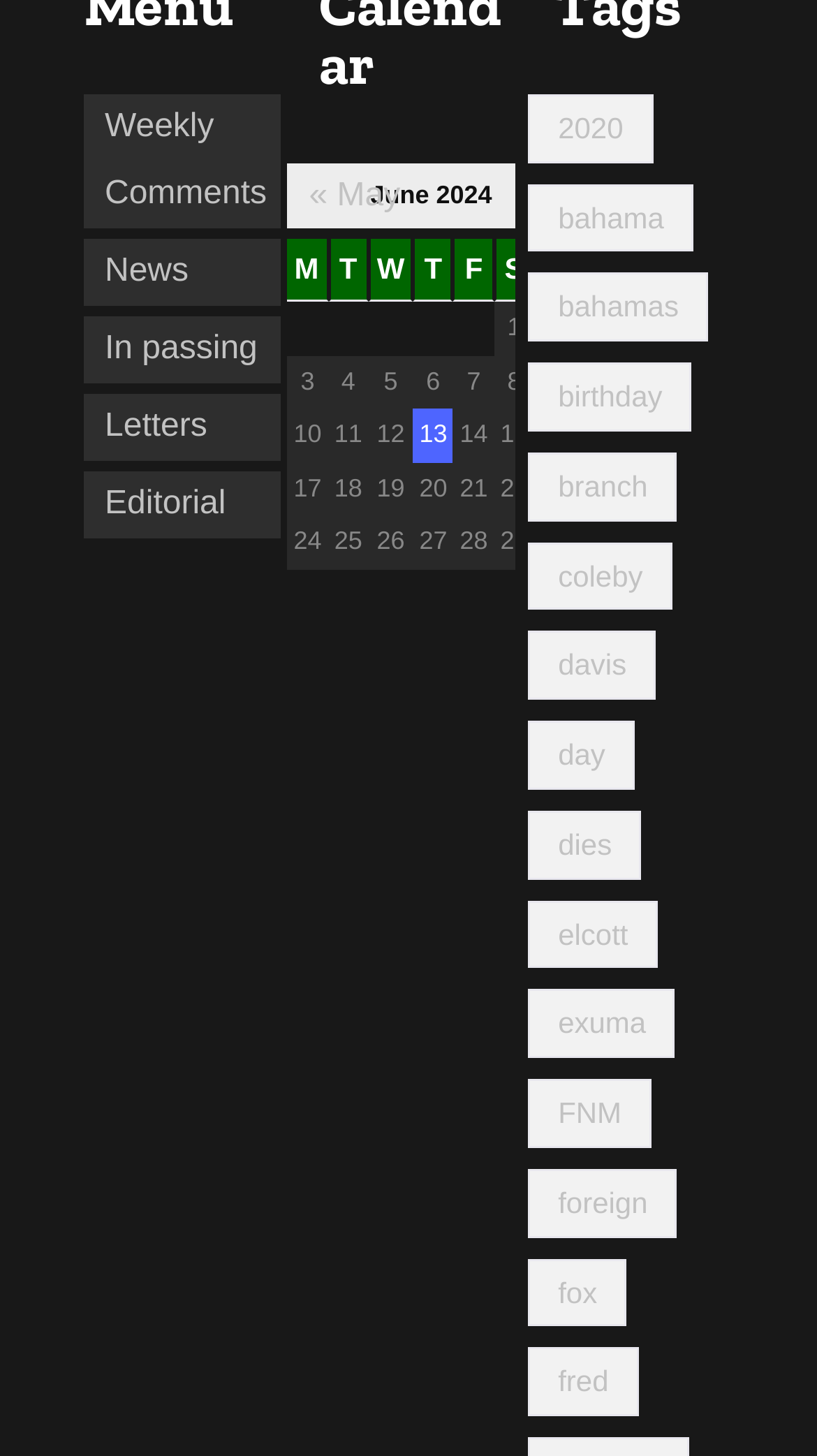Please answer the following question using a single word or phrase: What is the month displayed in the table?

June 2024